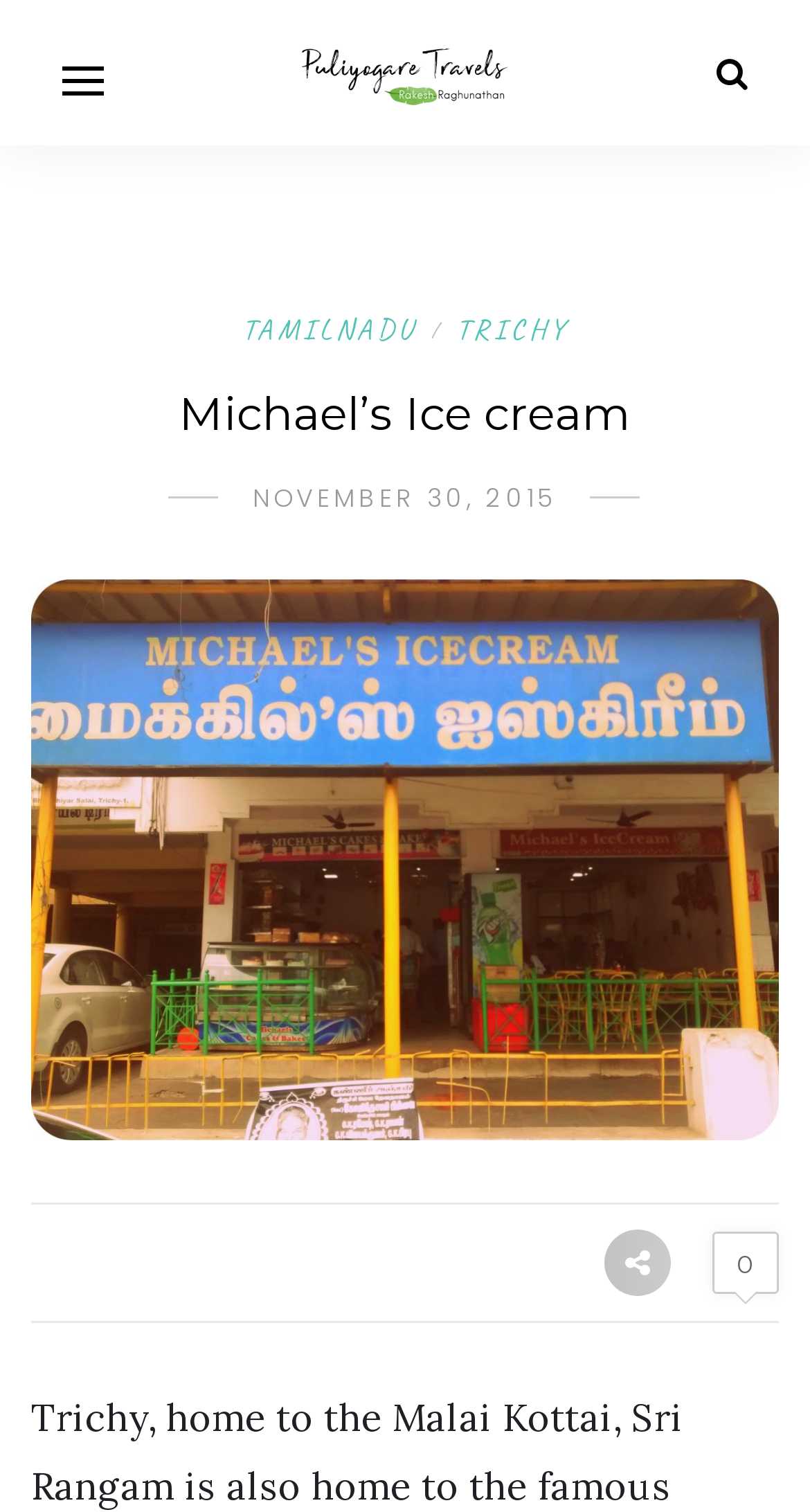Determine the bounding box for the UI element that matches this description: "November 30, 2015".

[0.312, 0.318, 0.688, 0.341]